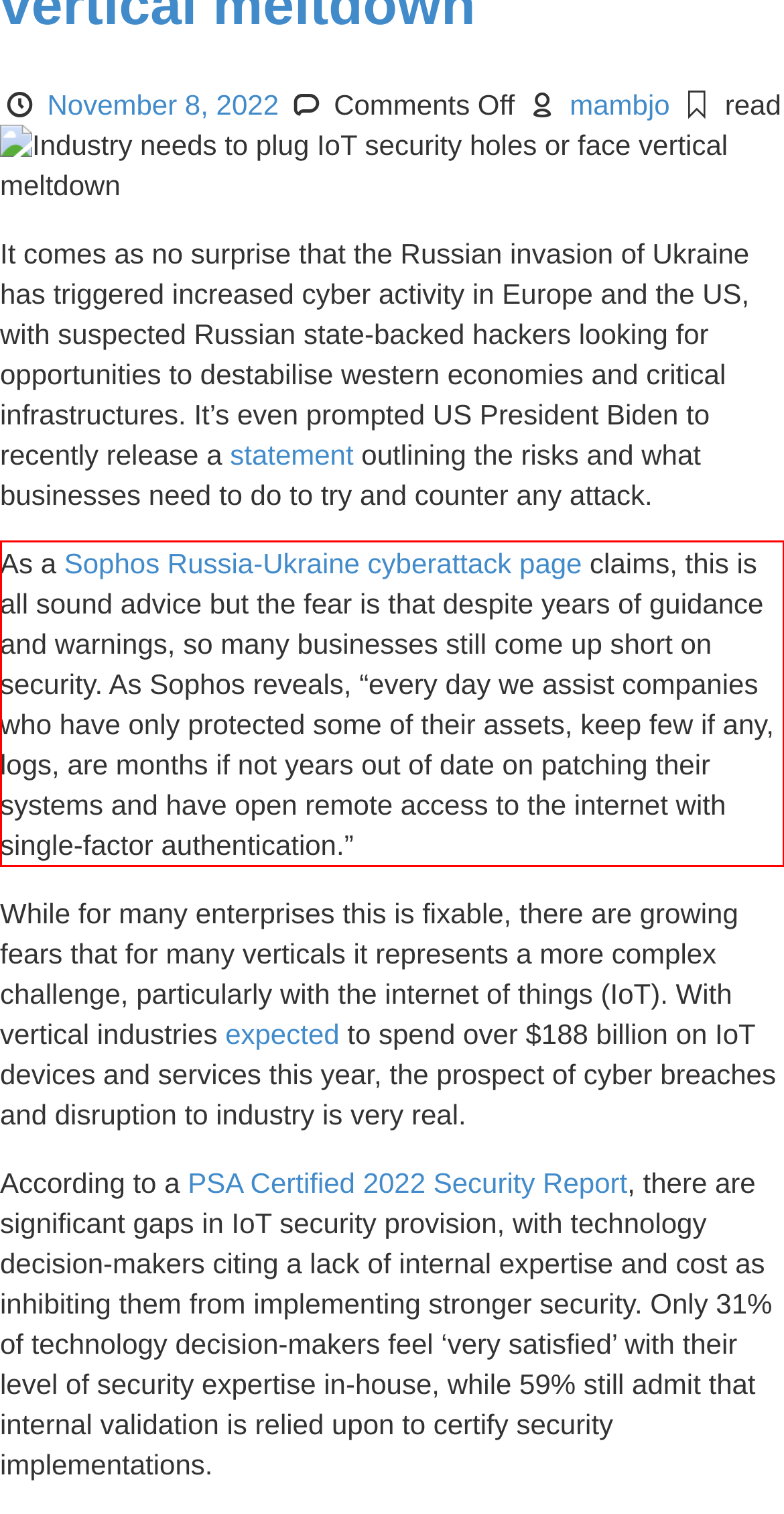Using the provided webpage screenshot, identify and read the text within the red rectangle bounding box.

As a Sophos Russia-Ukraine cyberattack page claims, this is all sound advice but the fear is that despite years of guidance and warnings, so many businesses still come up short on security. As Sophos reveals, “every day we assist companies who have only protected some of their assets, keep few if any, logs, are months if not years out of date on patching their systems and have open remote access to the internet with single-factor authentication.”